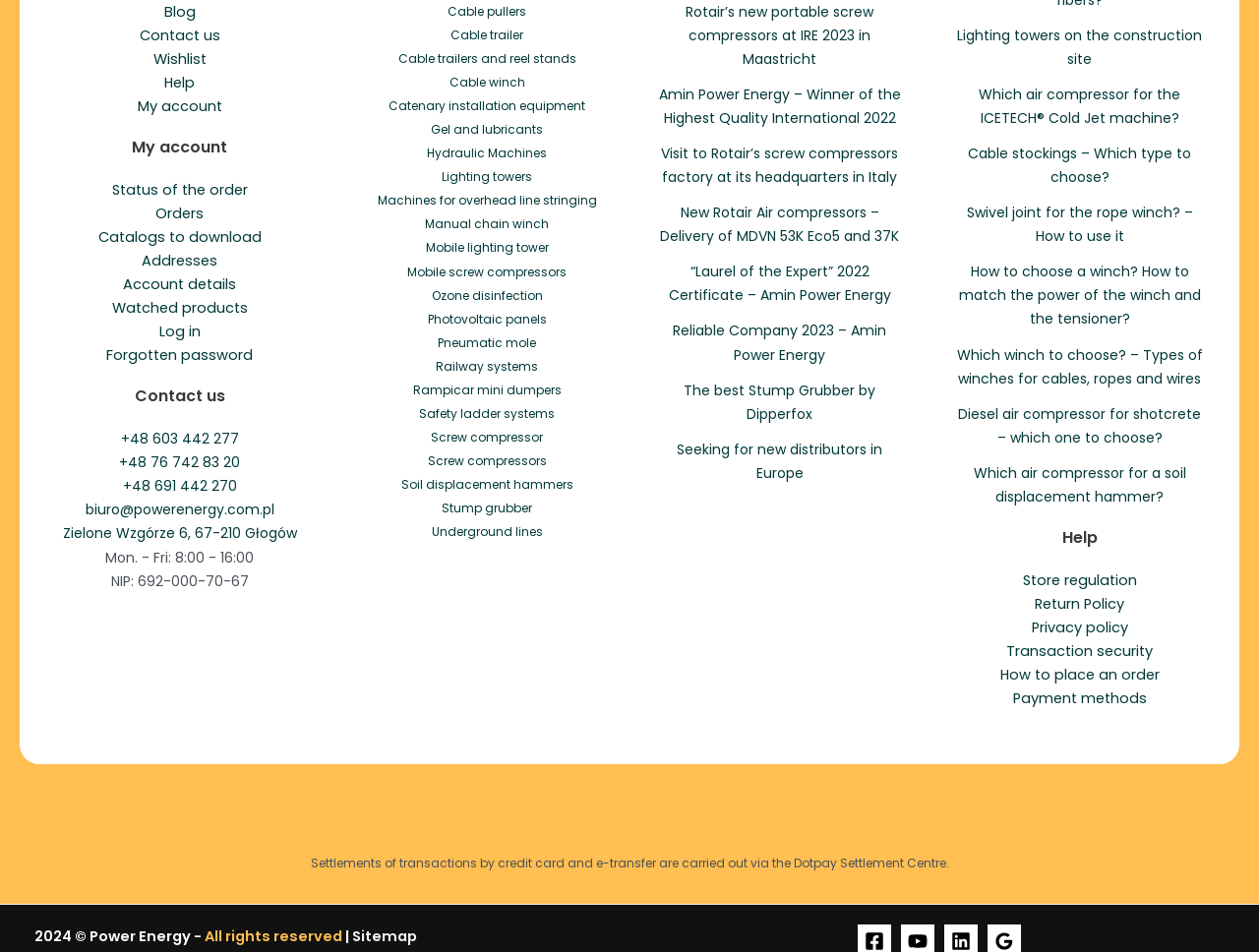Answer the following query with a single word or phrase:
How many types of compressors are mentioned?

4